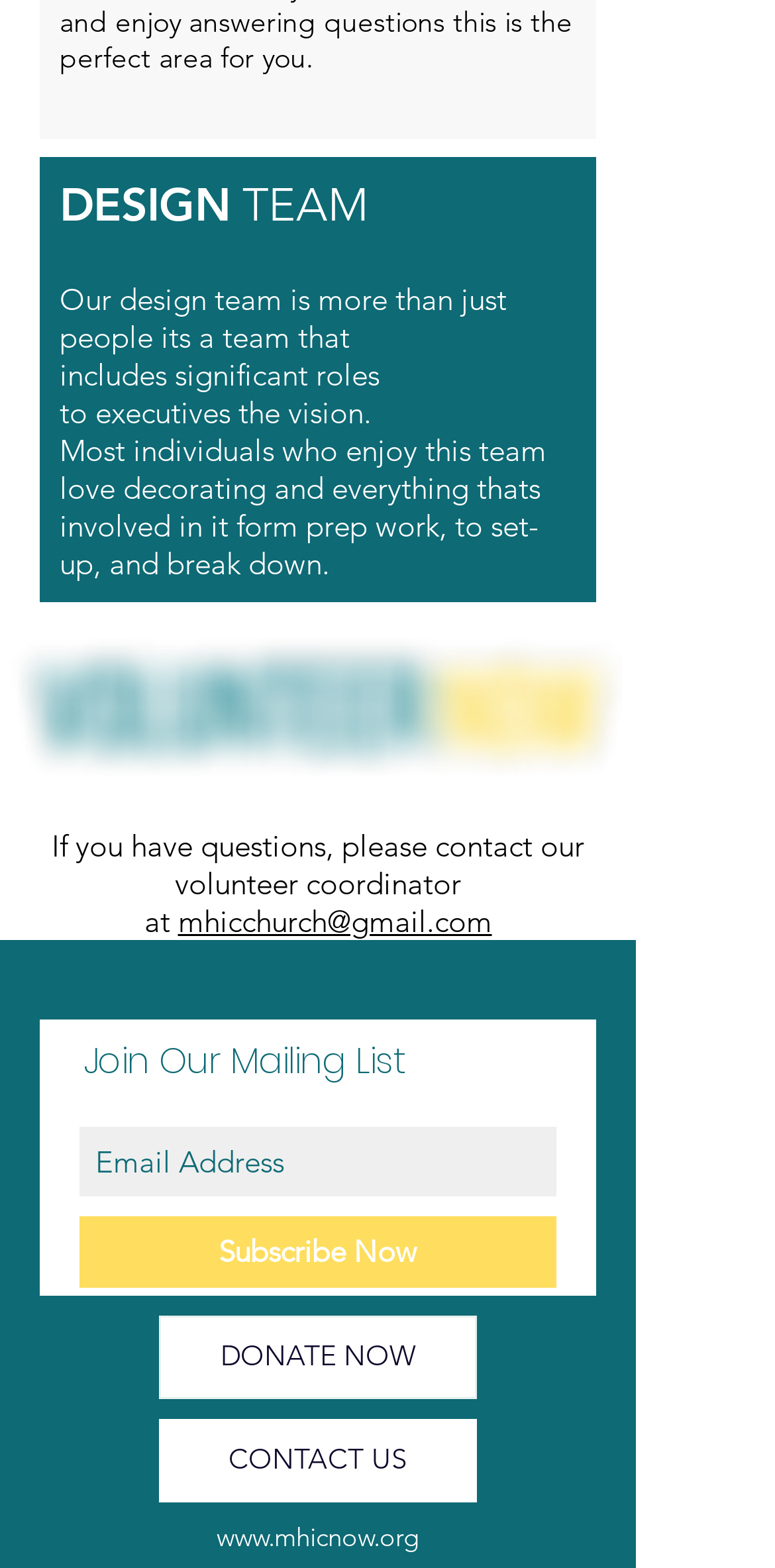Identify the bounding box coordinates for the UI element mentioned here: "mhicchurch@gmail.com". Provide the coordinates as four float values between 0 and 1, i.e., [left, top, right, bottom].

[0.229, 0.575, 0.635, 0.599]